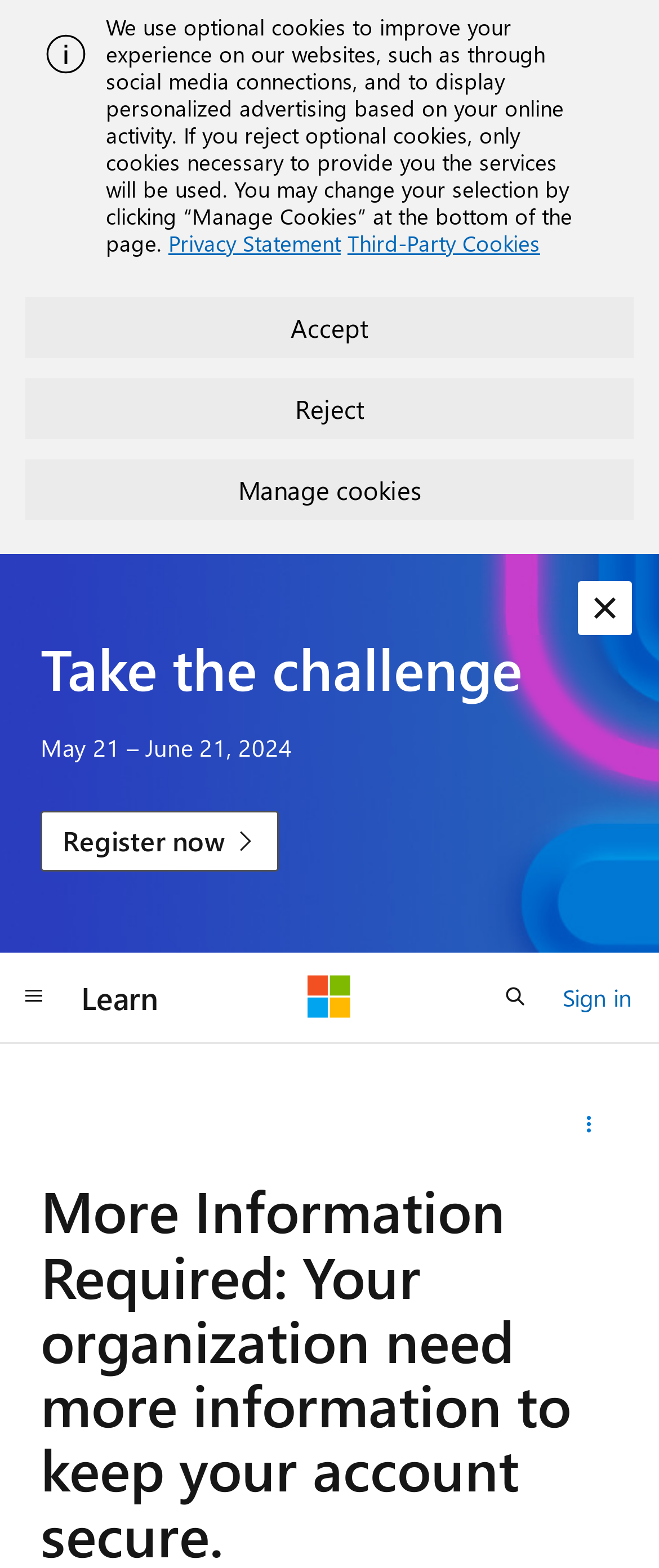What is the text above the 'Register now' link?
Provide an in-depth answer to the question, covering all aspects.

The 'Register now' link is located below the 'Take the challenge' heading, which indicates that the link is related to registering for the challenge.